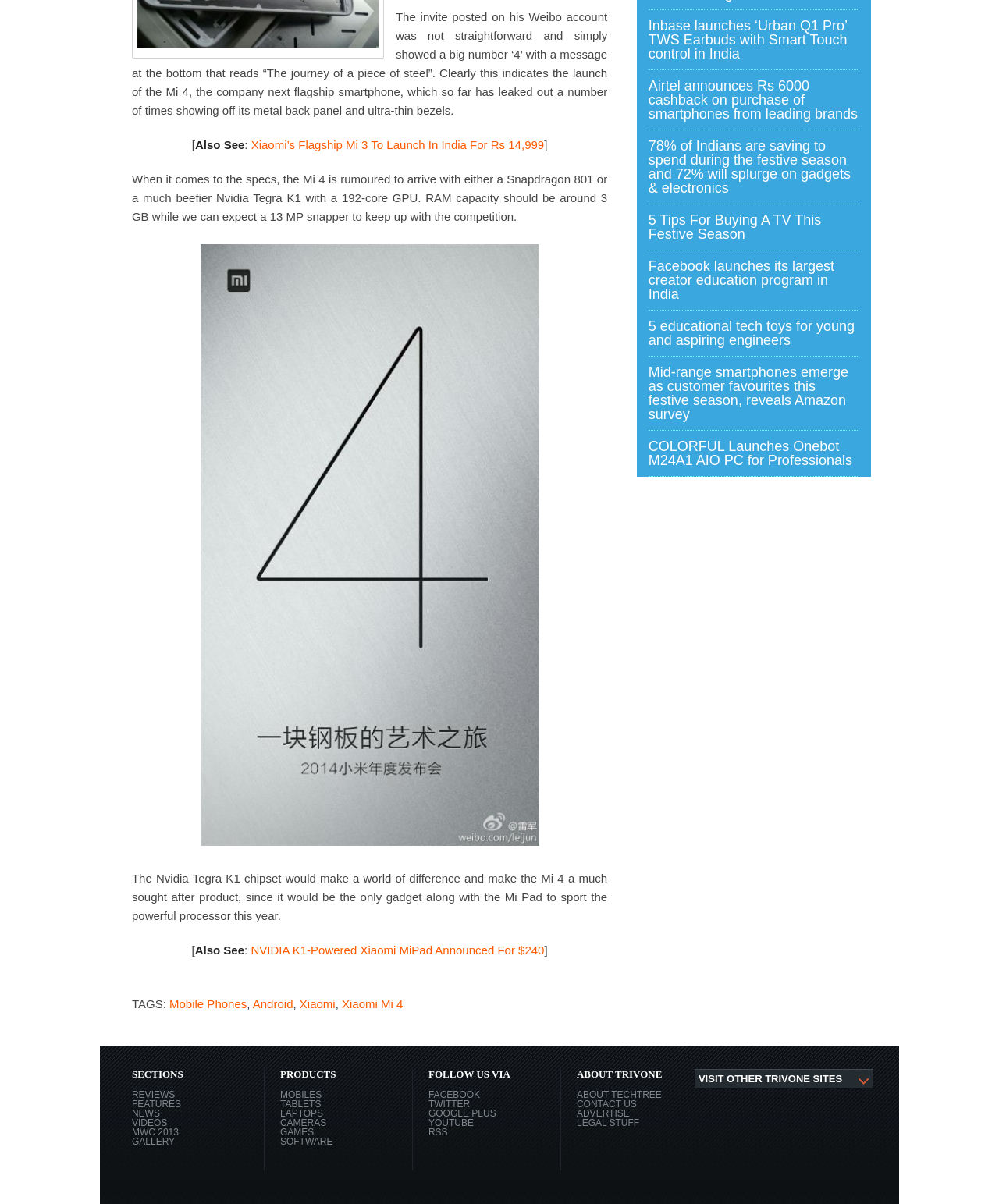Give the bounding box coordinates for this UI element: "Mobile Phones". The coordinates should be four float numbers between 0 and 1, arranged as [left, top, right, bottom].

[0.17, 0.828, 0.247, 0.839]